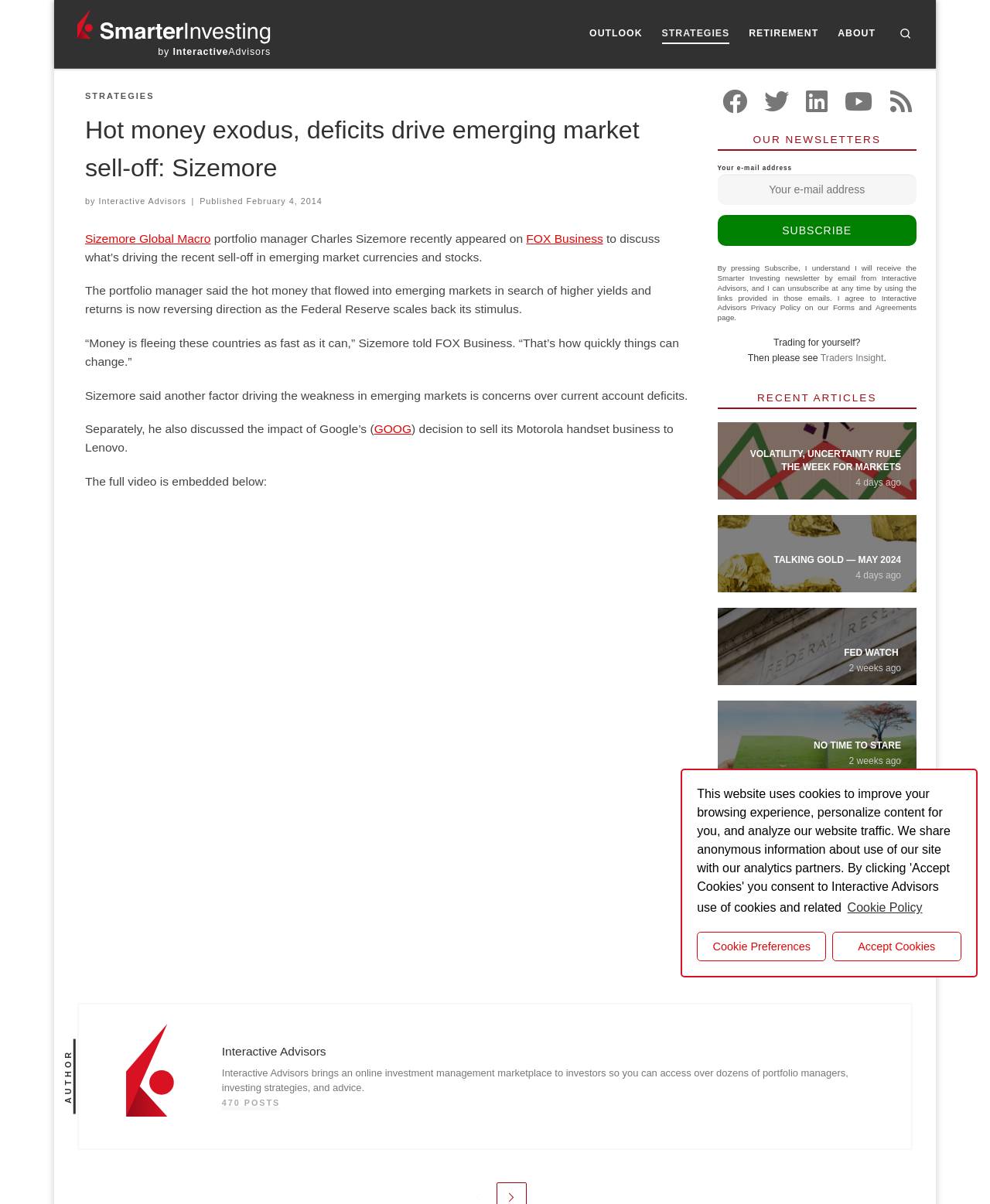Could you indicate the bounding box coordinates of the region to click in order to complete this instruction: "Follow us on Facebook".

[0.73, 0.074, 0.755, 0.096]